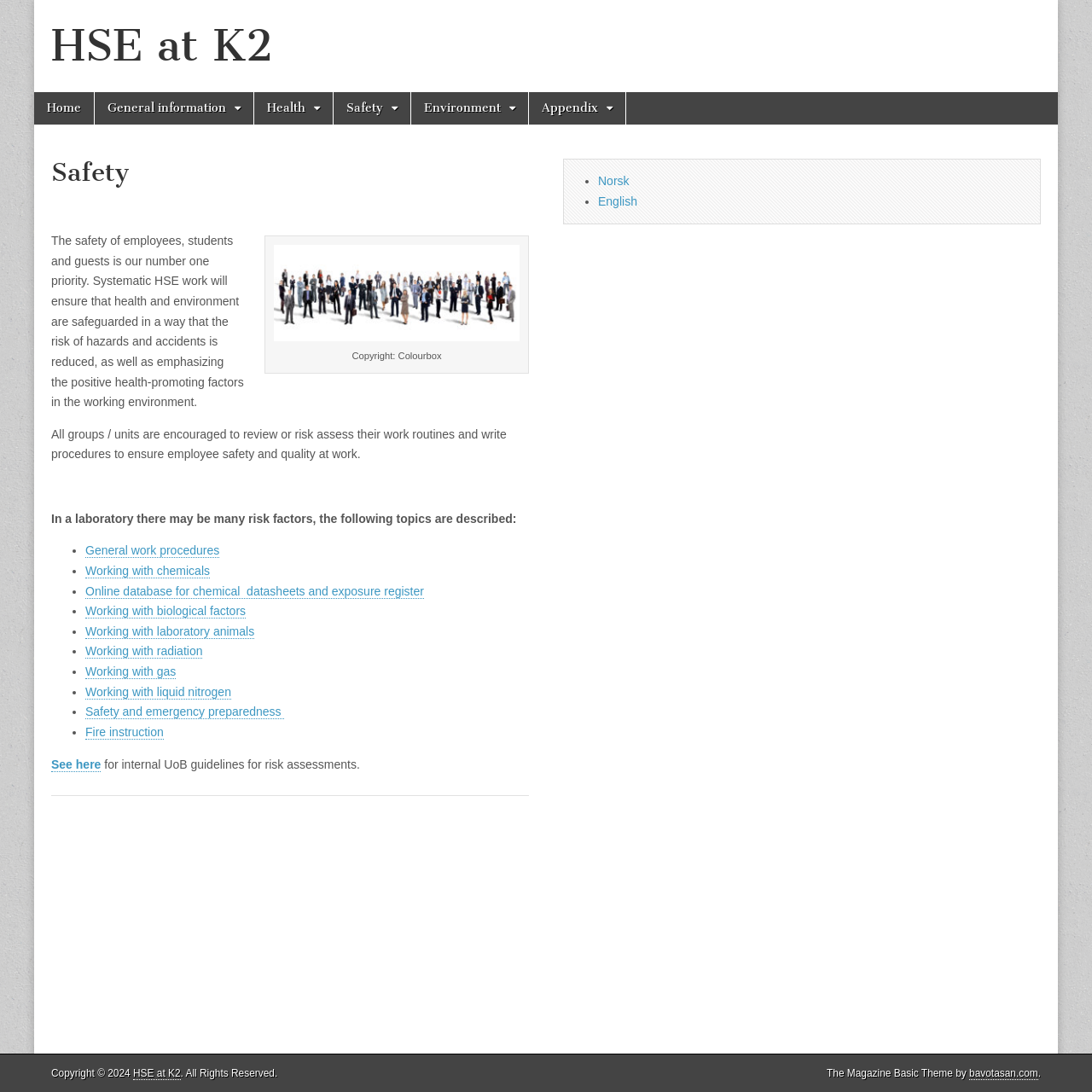Give a short answer using one word or phrase for the question:
What is the main priority of the organization?

Safety